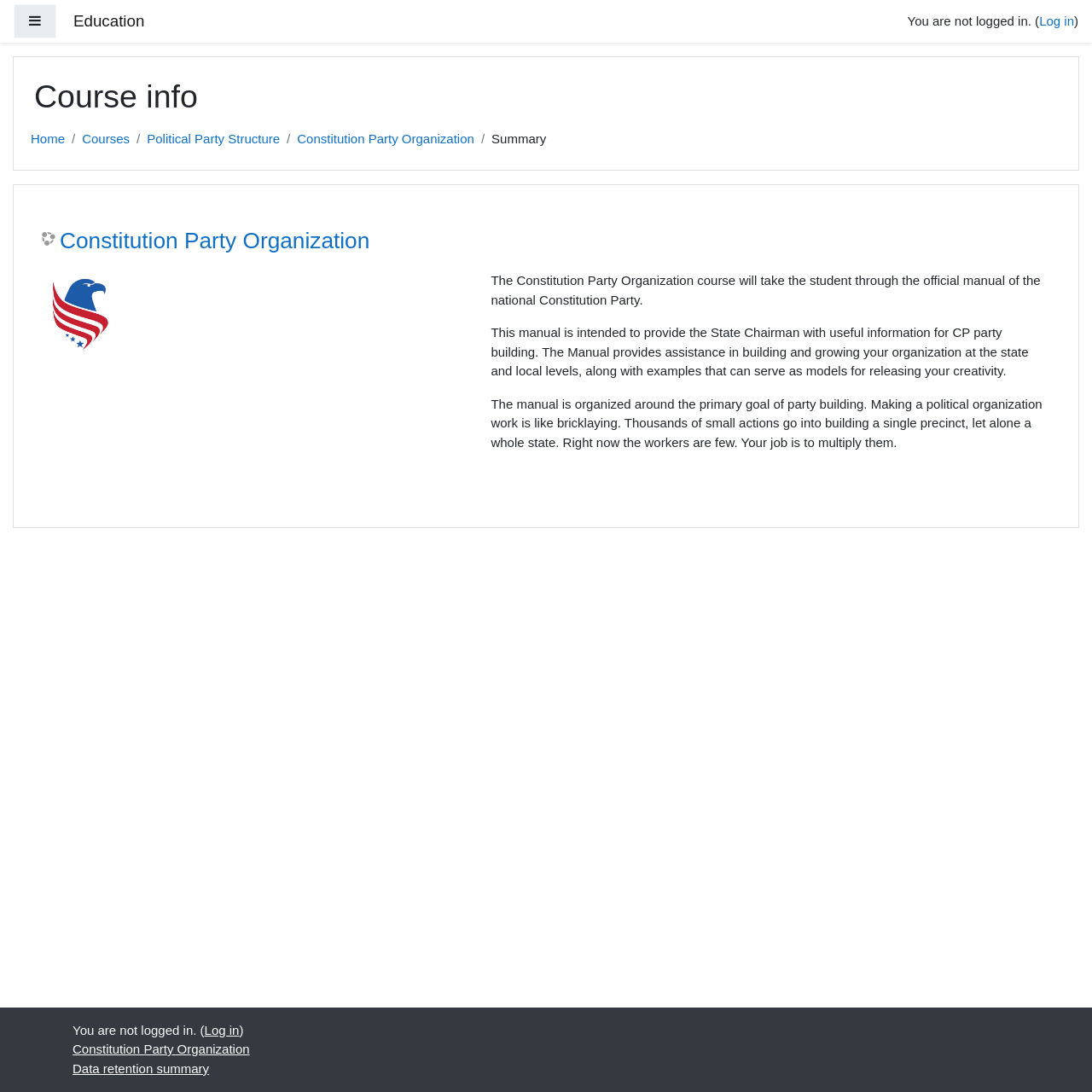Locate the bounding box coordinates of the area you need to click to fulfill this instruction: 'Click the 'Constitution Party Organization' link'. The coordinates must be in the form of four float numbers ranging from 0 to 1: [left, top, right, bottom].

[0.038, 0.208, 0.339, 0.233]